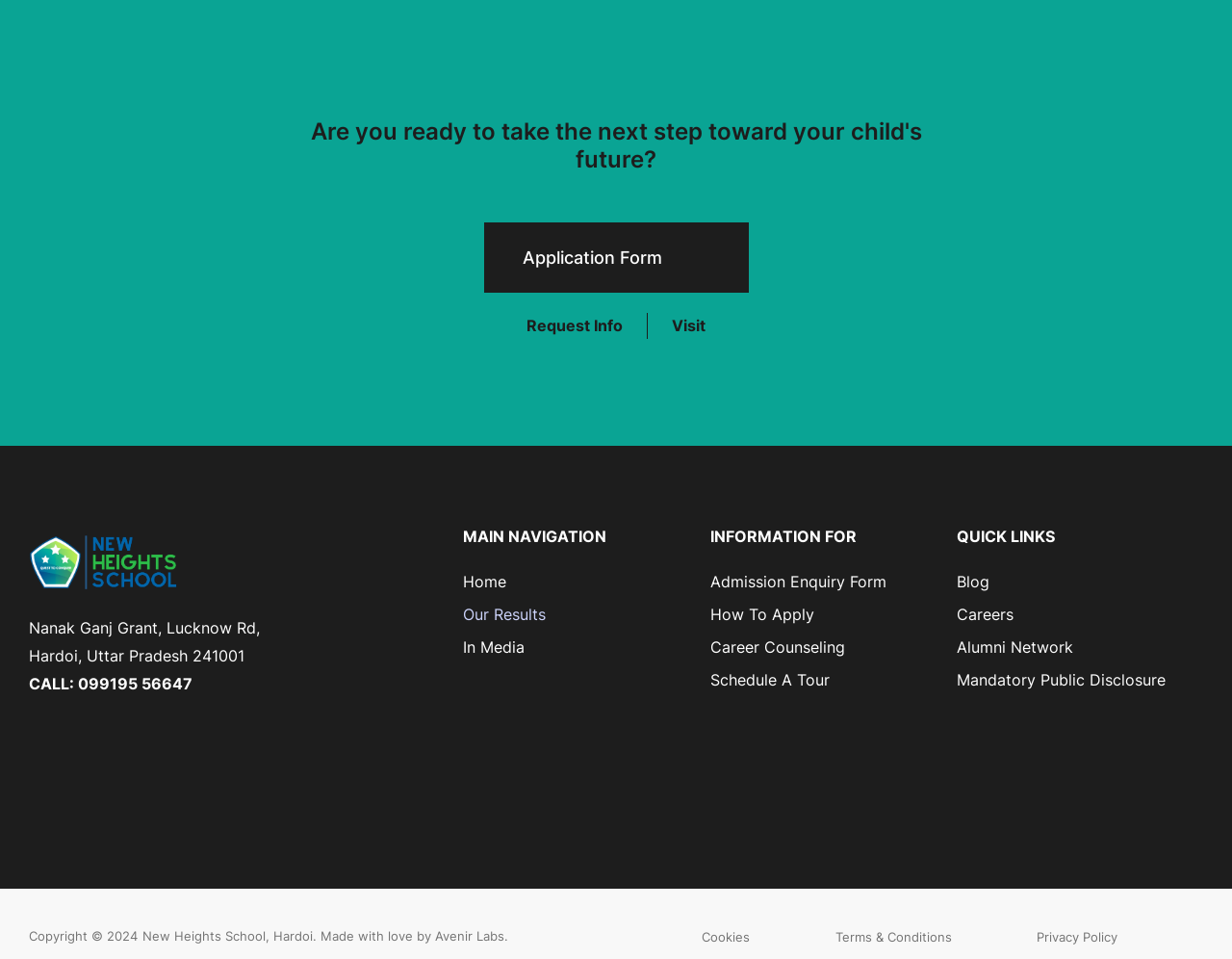Answer the following query concisely with a single word or phrase:
What are the main navigation options?

Home, Our Results, In Media